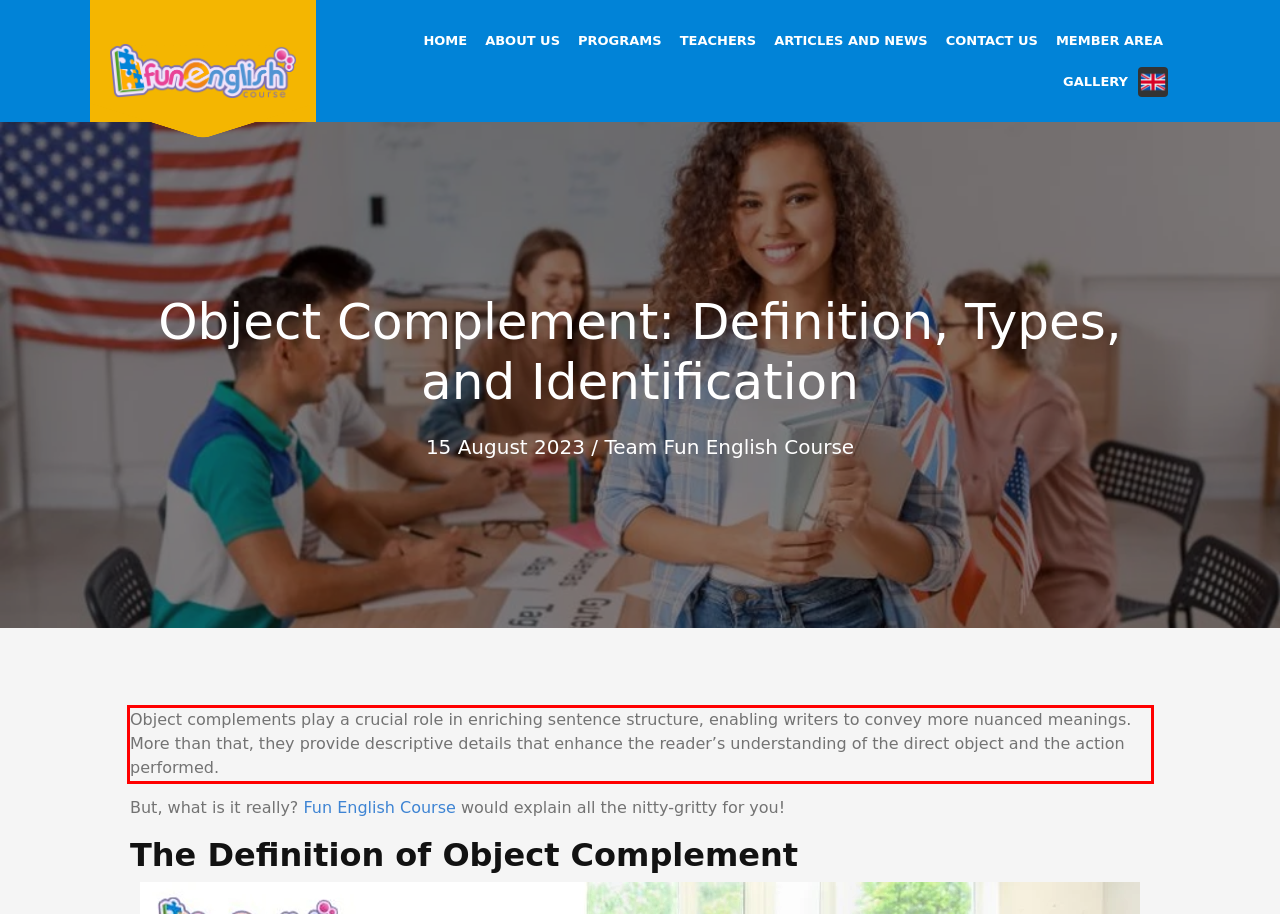You have a screenshot of a webpage with a red bounding box. Use OCR to generate the text contained within this red rectangle.

Object complements play a crucial role in enriching sentence structure, enabling writers to convey more nuanced meanings. More than that, they provide descriptive details that enhance the reader’s understanding of the direct object and the action performed.